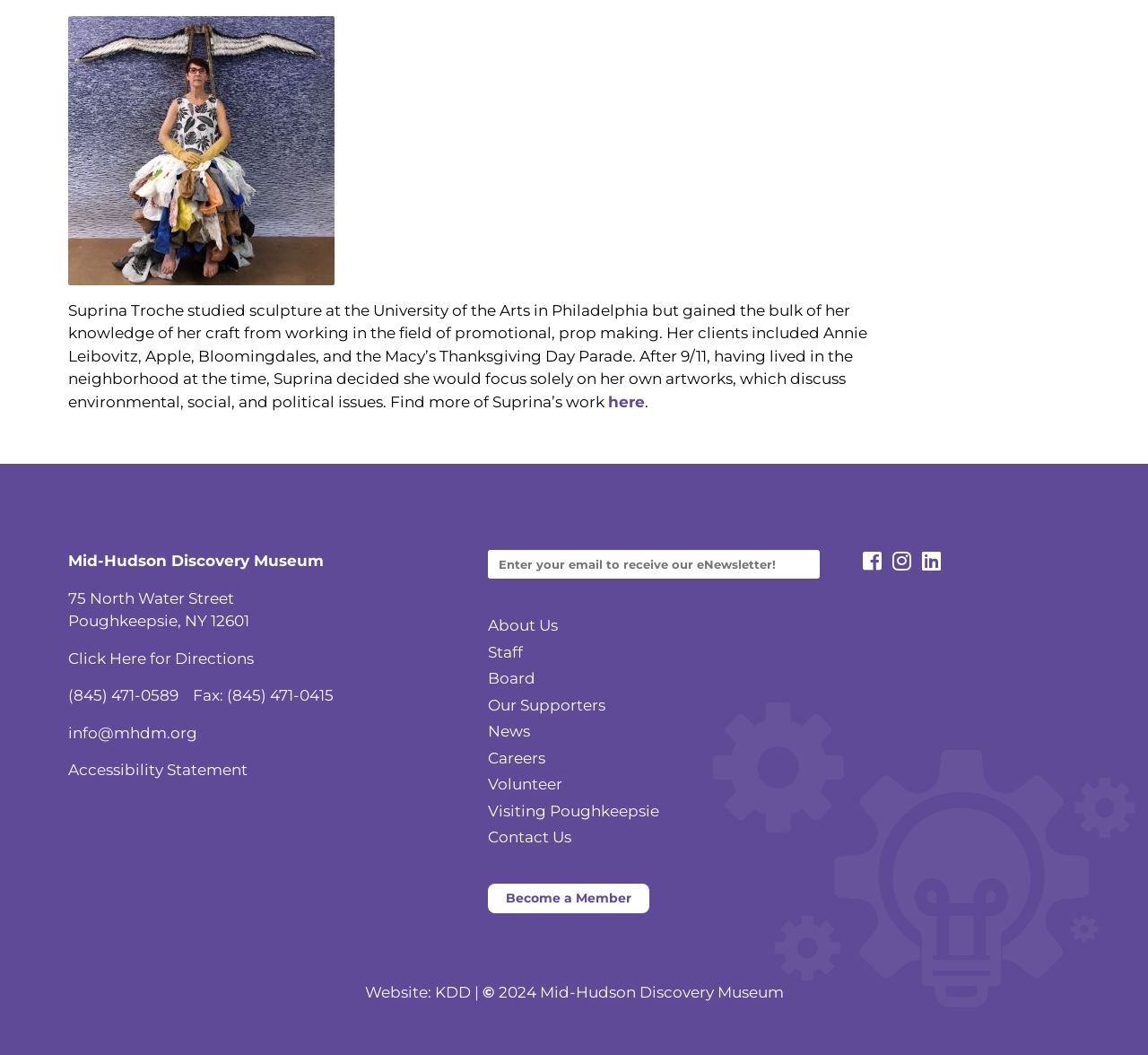Please find the bounding box coordinates of the section that needs to be clicked to achieve this instruction: "Get directions to the museum".

[0.059, 0.616, 0.221, 0.633]